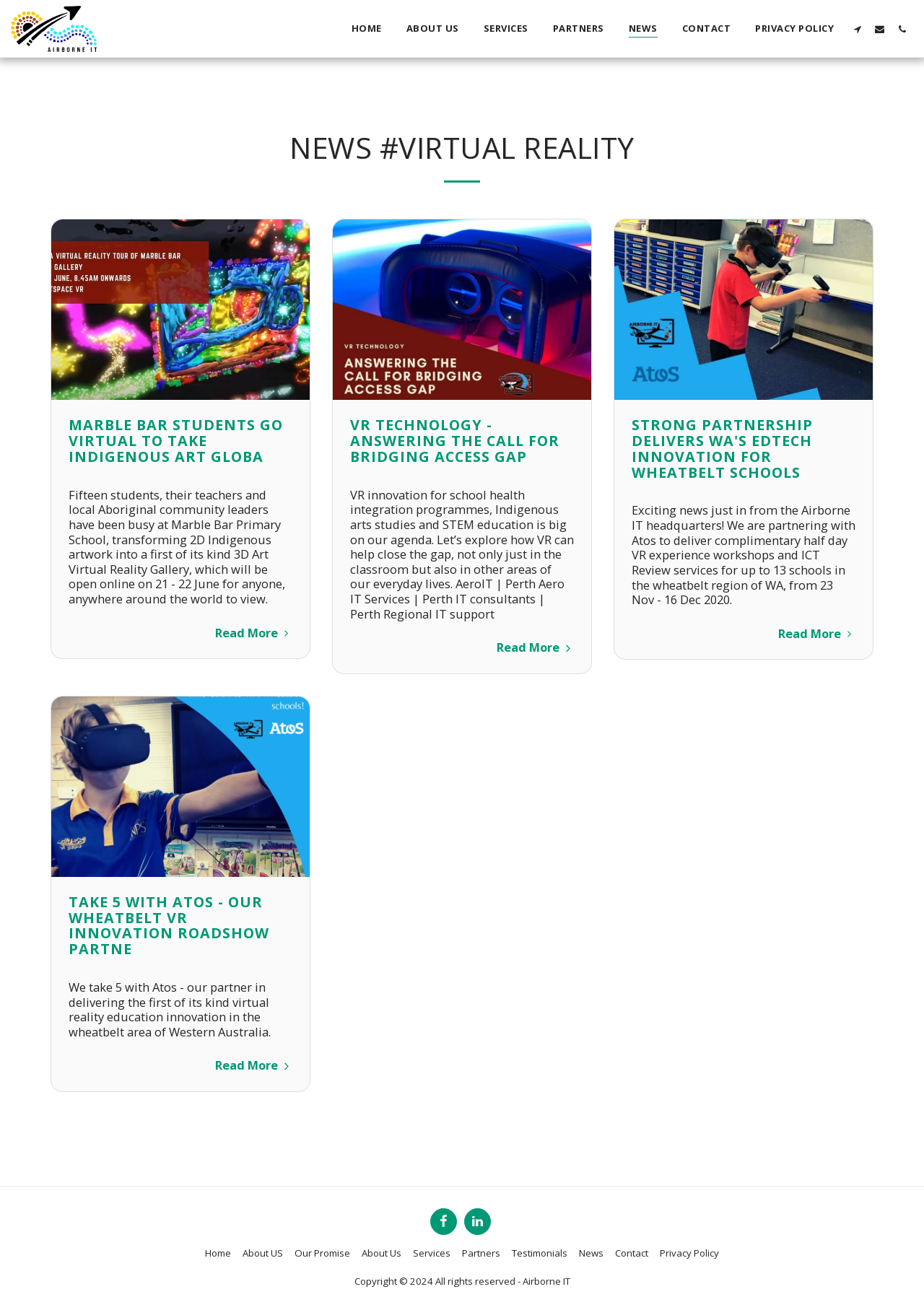Locate the bounding box coordinates of the clickable region to complete the following instruction: "Click HOME."

[0.368, 0.014, 0.425, 0.029]